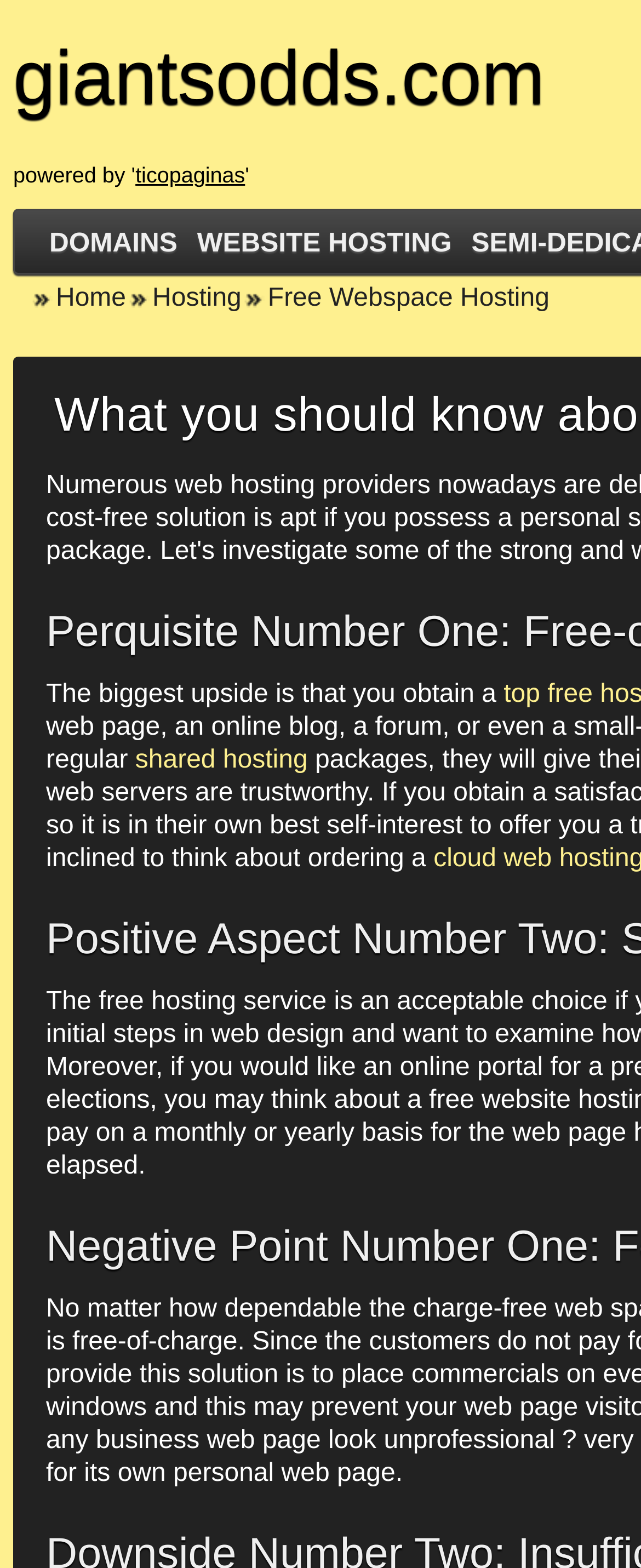Provide a comprehensive caption for the webpage.

The webpage appears to be a review of free-of-cost site hosting packages, with a focus on their upsides and downsides. At the top, there are three main links: "ticopaginas", "DOMAINS", and "WEBSITE HOSTING", which are positioned horizontally next to each other. Below these links, there are two more links, "Home" and "Hosting", which are also positioned horizontally. 

To the right of these links, the title "Free Webspace Hosting" is prominently displayed. Below the title, a paragraph of text begins, which discusses the benefits of free webspace hosting, stating that the biggest upside is that you obtain a shared hosting service. The phrase "shared hosting" is a clickable link within the paragraph.